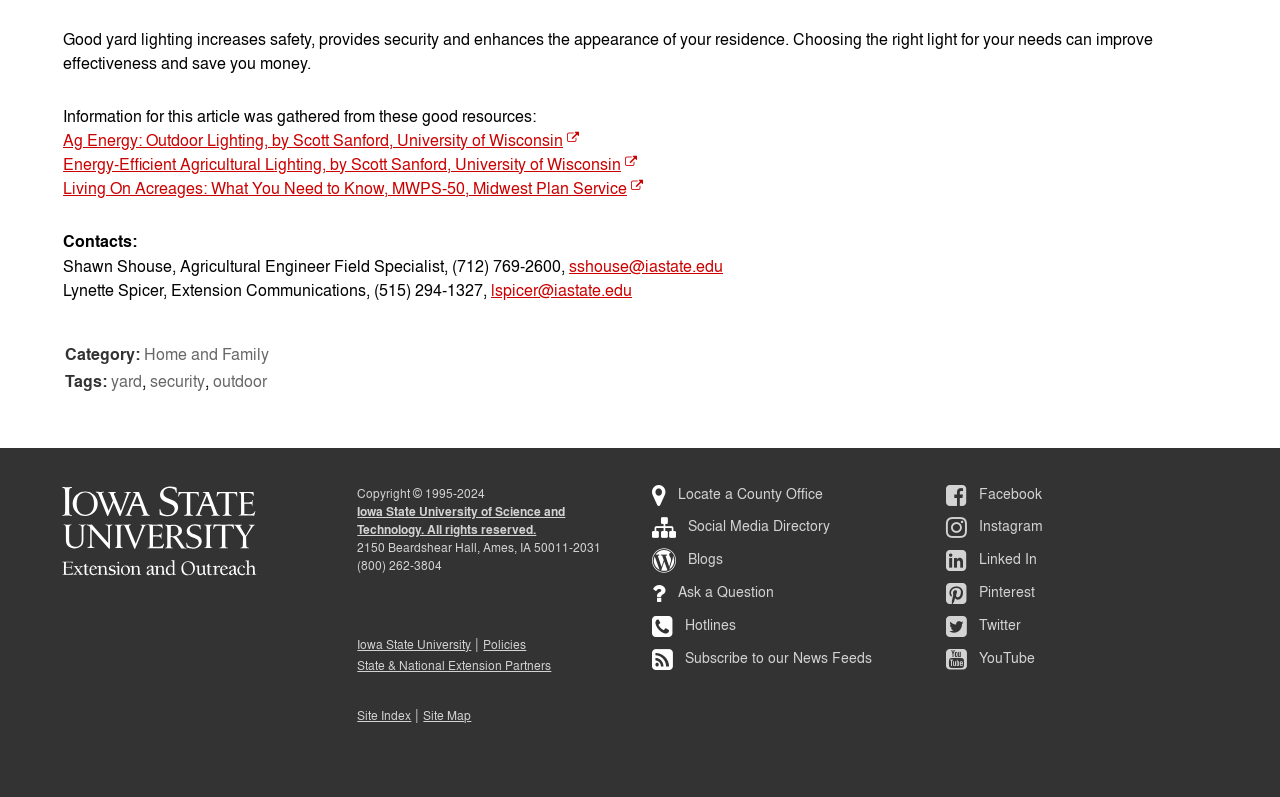Locate the bounding box coordinates of the segment that needs to be clicked to meet this instruction: "Contact Shawn Shouse for more information".

[0.445, 0.32, 0.565, 0.347]